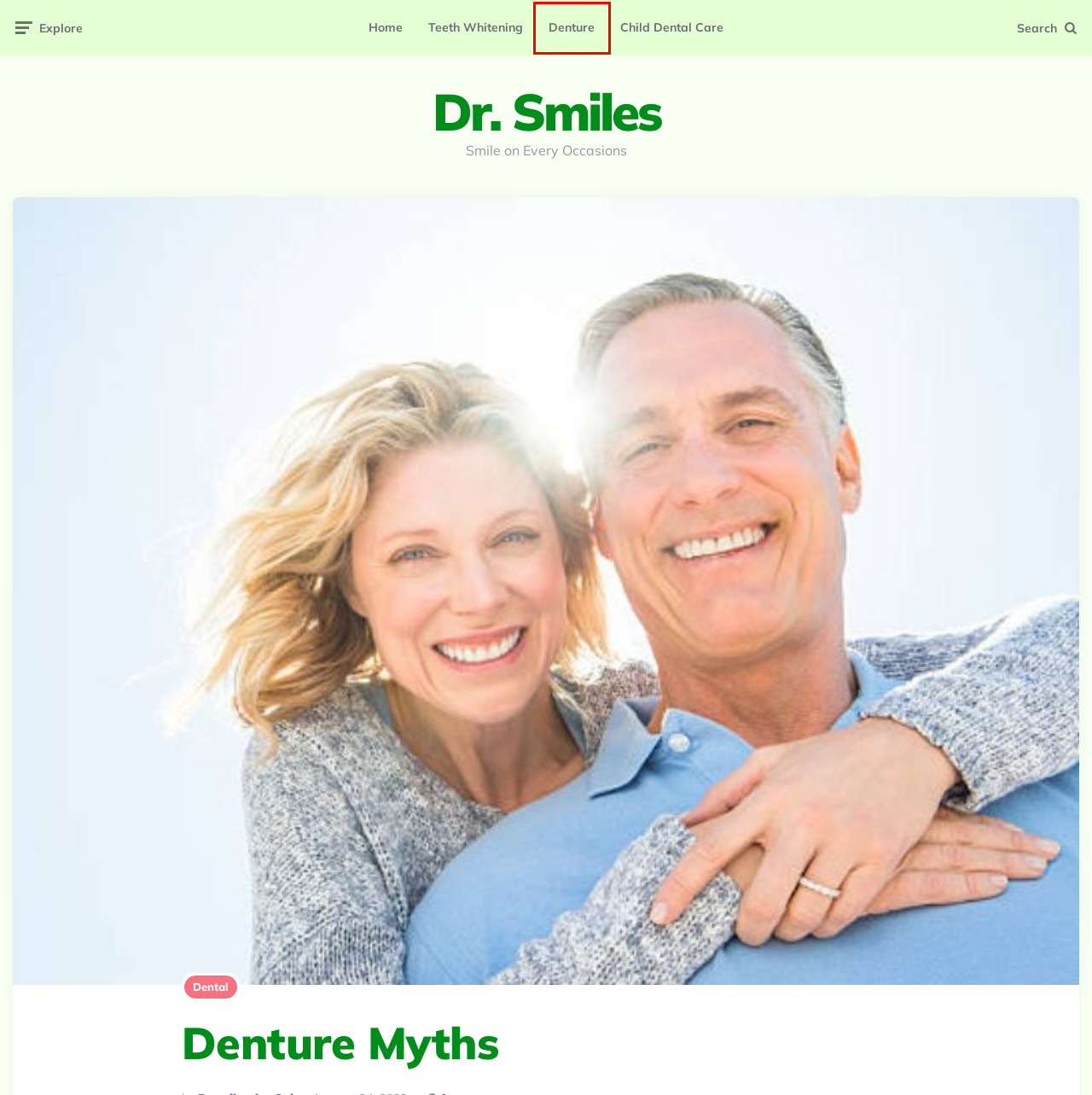You are given a screenshot of a webpage with a red rectangle bounding box. Choose the best webpage description that matches the new webpage after clicking the element in the bounding box. Here are the candidates:
A. Dental – Dr. Smiles
B. What You Need To Know To Treat Angular Cheilitis – Dr. Smiles
C. teeth whitening – Dr. Smiles
D. The Advantages of All-On-8 Dental Implants – Dr. Smiles
E. Attract New Patients: Marketing Essentials for Dentists – Dr. Smiles
F. children dental care – Dr. Smiles
G. Dr. Smiles – Smile on Every Occasions
H. affordable dentures – Dr. Smiles

H